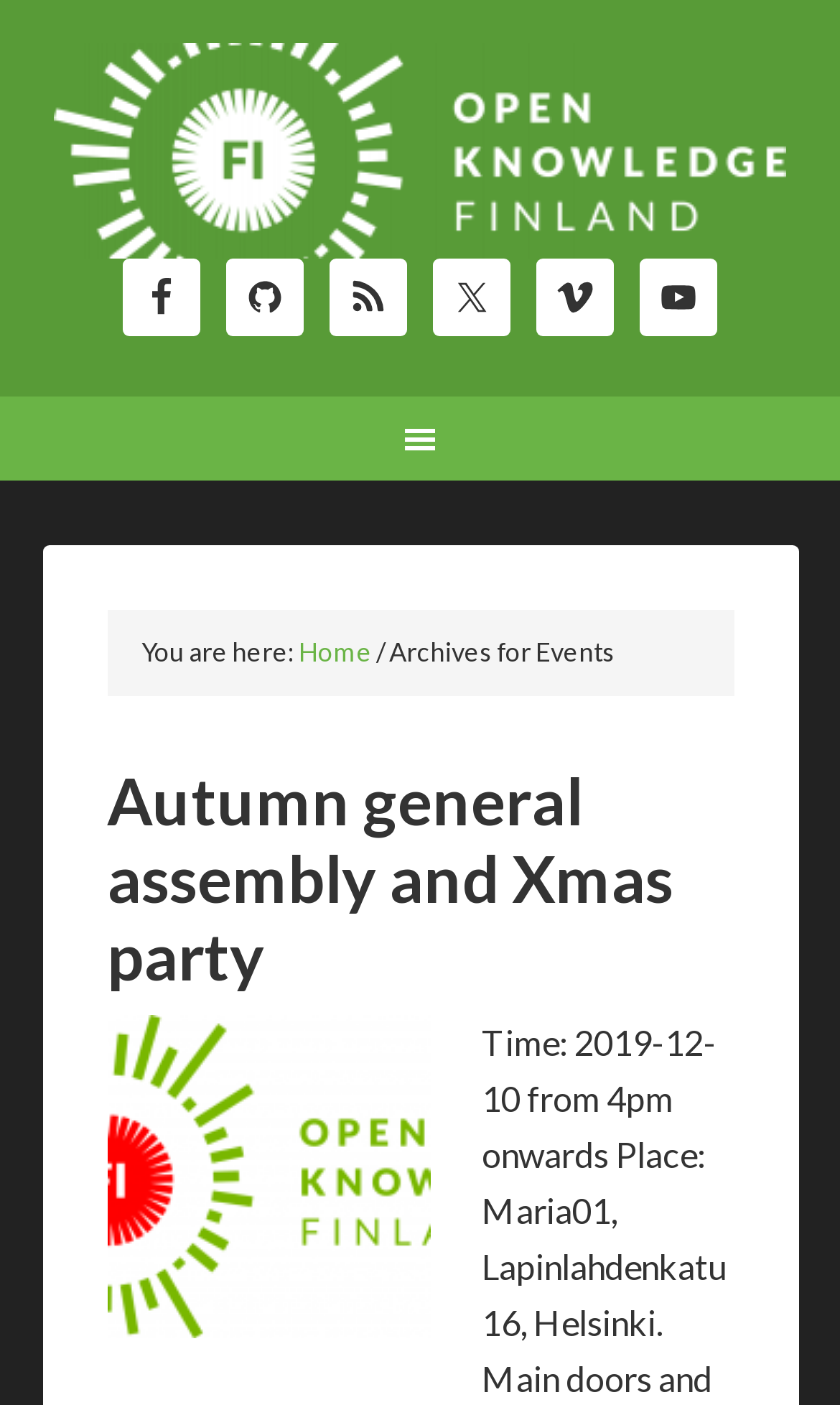Determine the bounding box coordinates for the area that should be clicked to carry out the following instruction: "read AWESOME IDEA article".

None